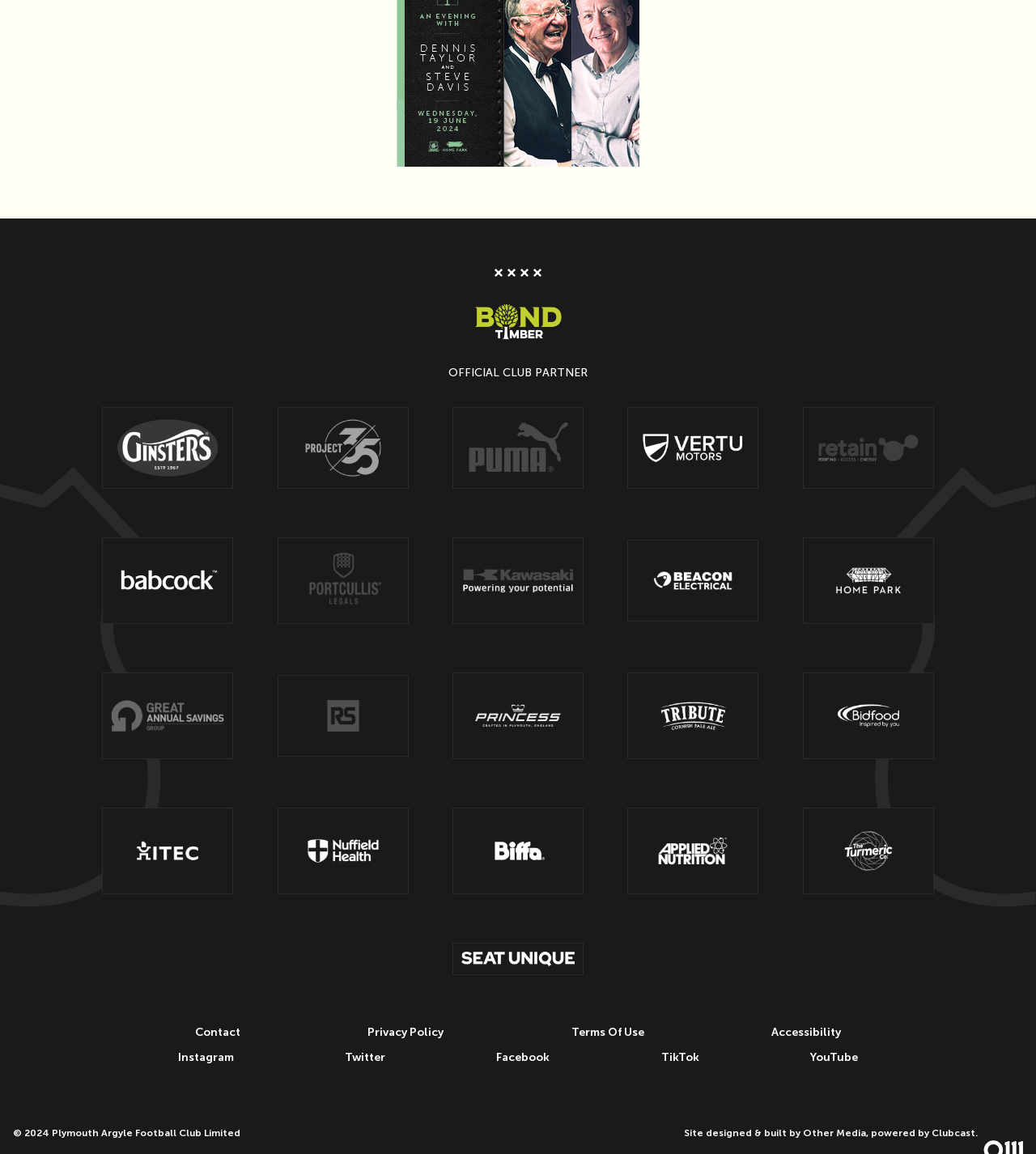How many social media links are at the bottom of the page?
We need a detailed and exhaustive answer to the question. Please elaborate.

I counted the number of links at the bottom of the page with the text 'Instagram', 'Twitter', 'Facebook', 'TikTok', and 'YouTube'.